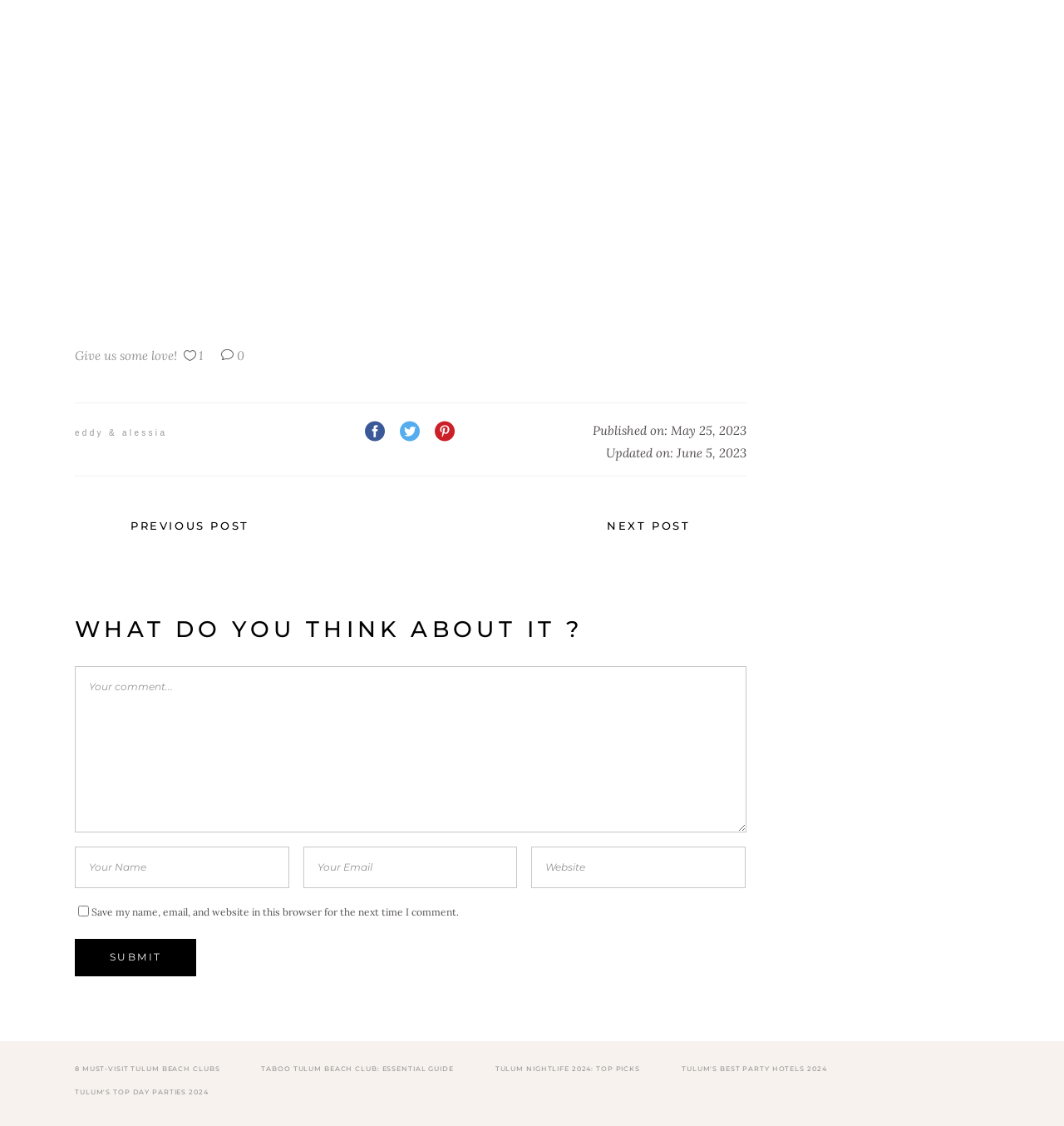Given the webpage screenshot, identify the bounding box of the UI element that matches this description: "Tulum's Top Day Parties 2024".

[0.07, 0.96, 0.235, 0.98]